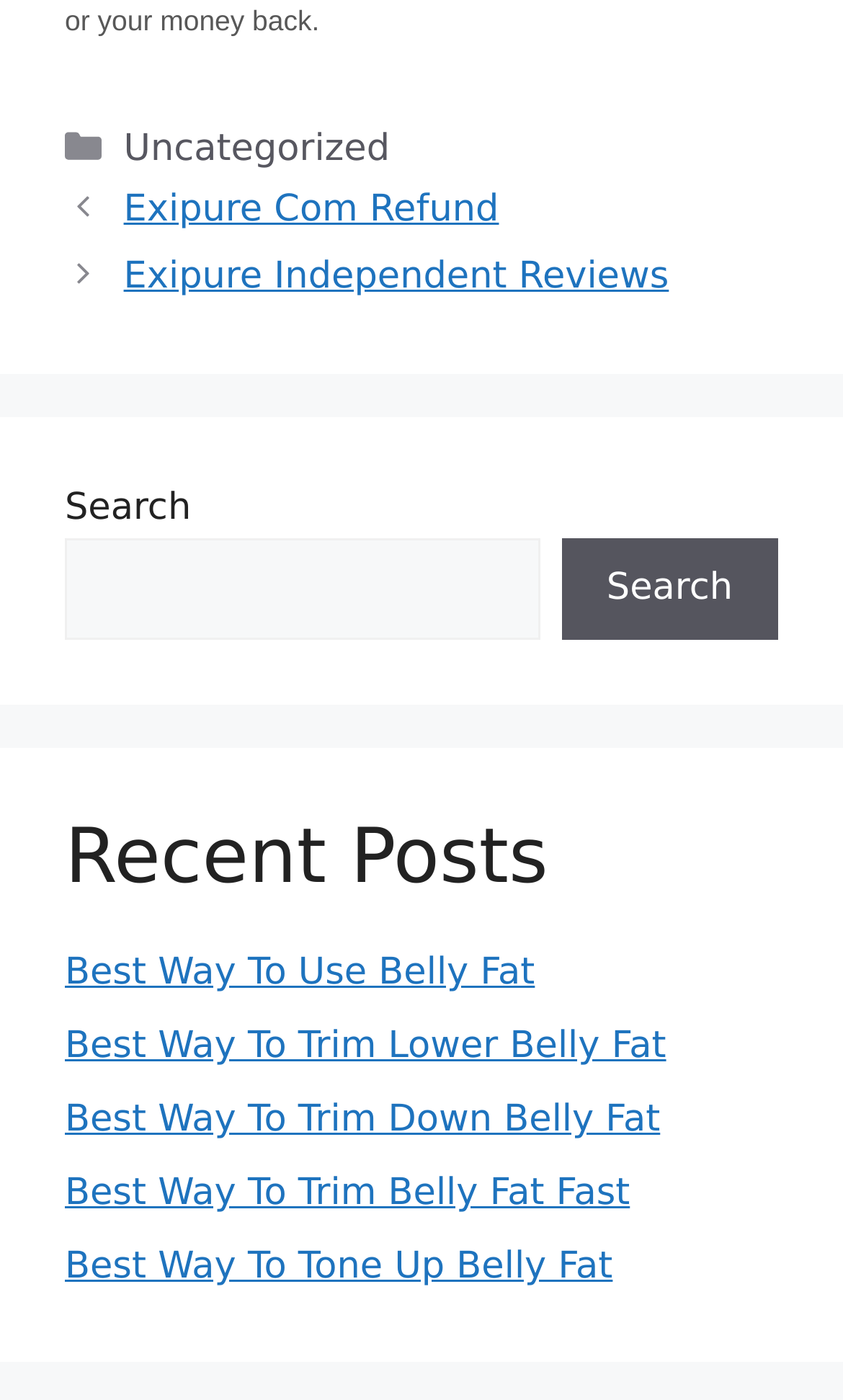Identify the bounding box coordinates of the clickable region to carry out the given instruction: "Click on Search button".

[0.666, 0.384, 0.923, 0.458]